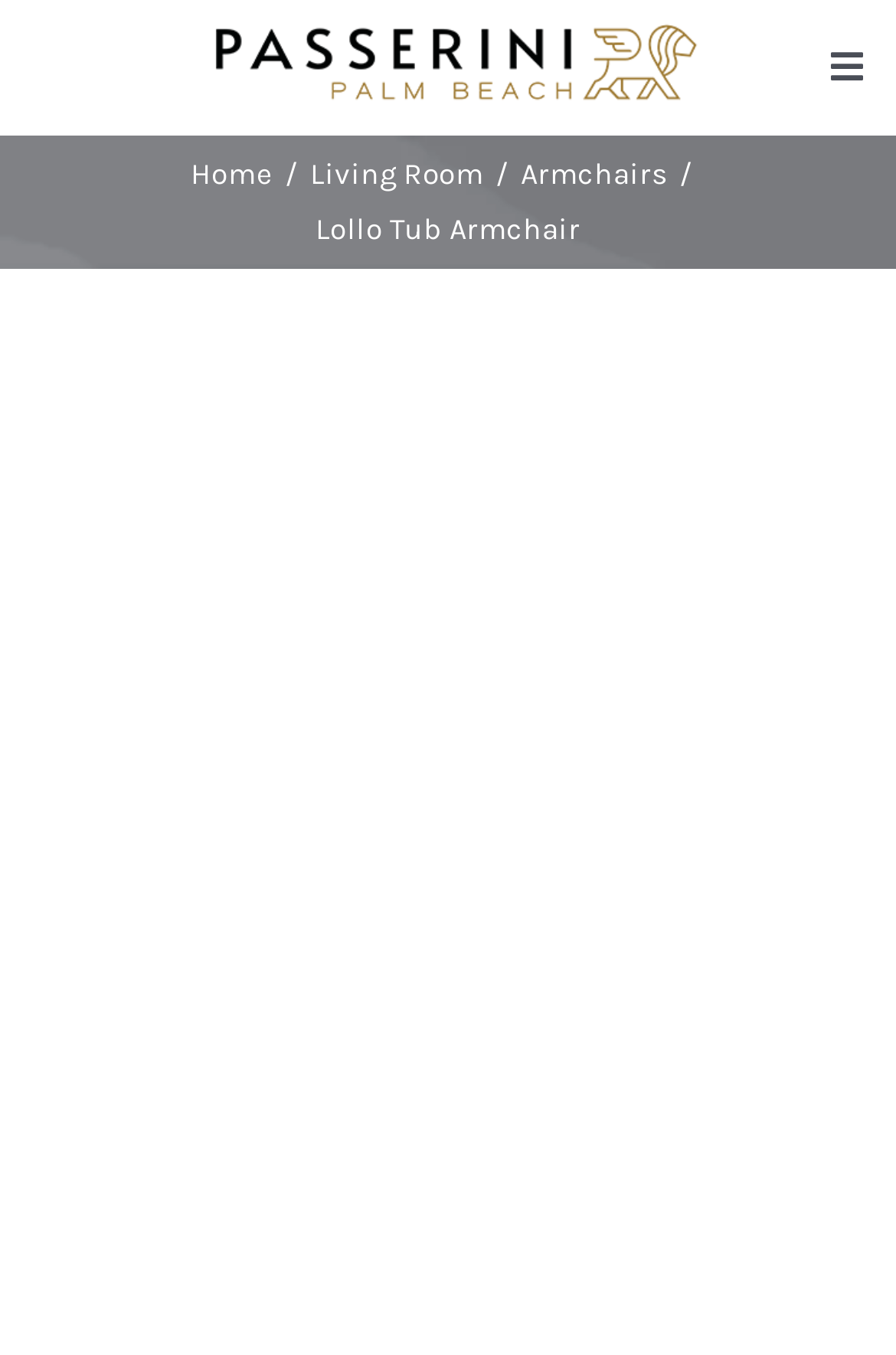Write an elaborate caption that captures the essence of the webpage.

The webpage is about the Lollo Tub Armchair, a product that can be ordered with various fabrics from Rubelli, Armani Casa, and Dominique Kieffer. At the top left of the page, there is a link to "Passerini" accompanied by an image of "Avada Classic Shop". 

On the top right, there is a navigation menu labeled "Main Menu 2023 - Mobile". Below this, there is a region titled "Page Title Bar" that spans the entire width of the page. Within this region, there are three links: "Home", "Living Room", and "Armchairs", which are positioned side by side. 

Below these links, the title "Lollo Tub Armchair" is prominently displayed. Further down, there are two large links, one above the other, that contain images. The top link takes up most of the page's width, while the bottom link is slightly smaller.